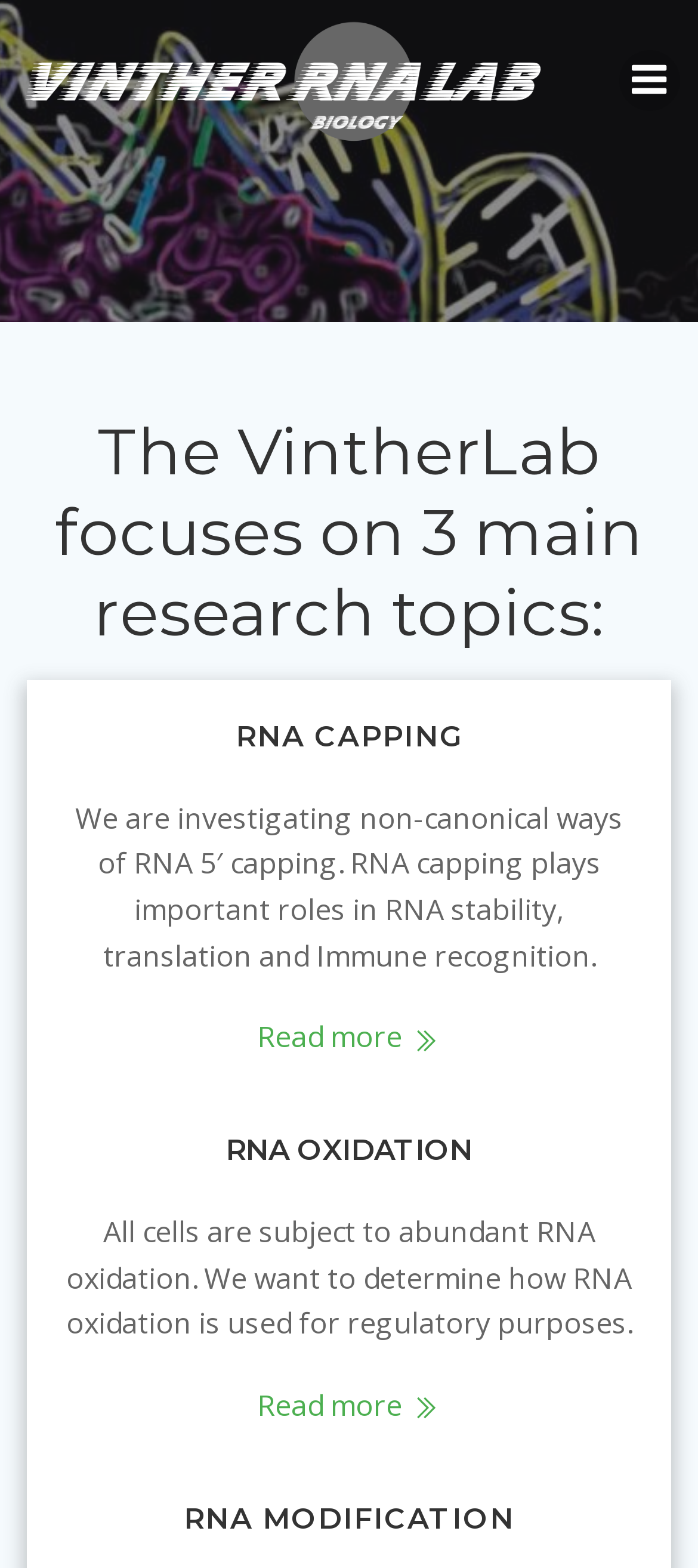What is the purpose of RNA oxidation? Examine the screenshot and reply using just one word or a brief phrase.

regulatory purposes